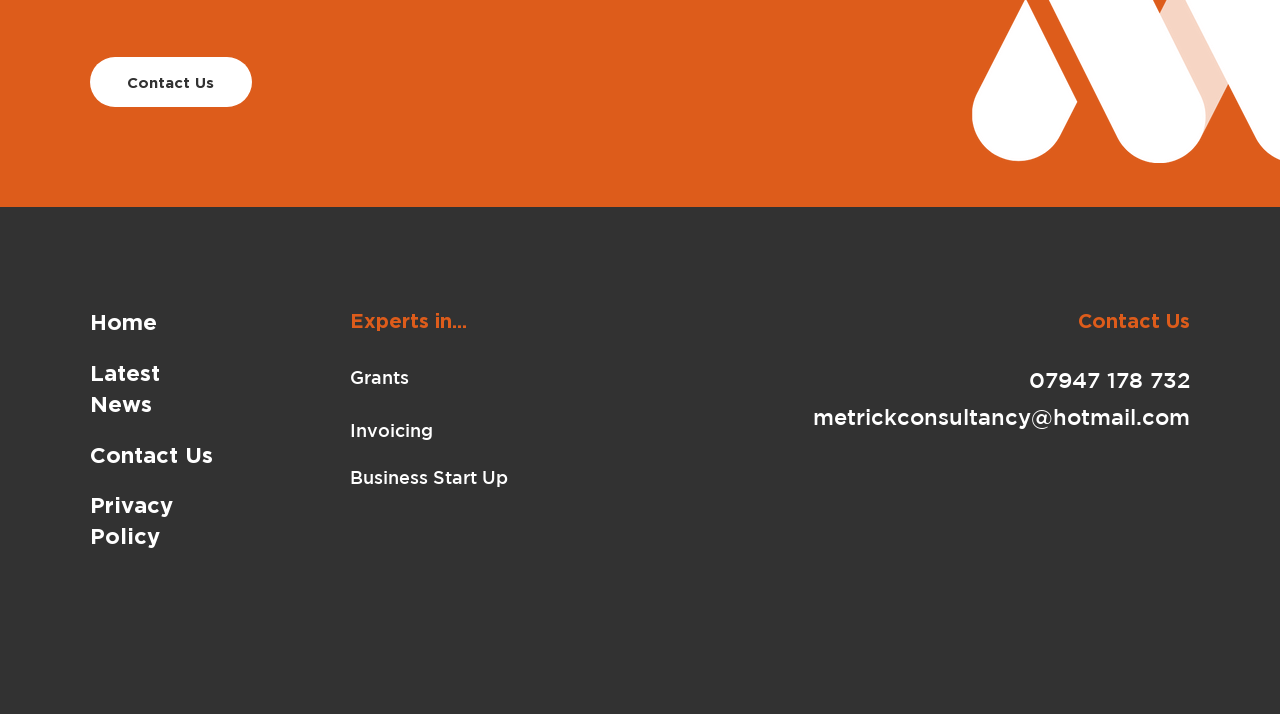Locate the bounding box coordinates of the clickable region necessary to complete the following instruction: "Click on the 'Cricket' link". Provide the coordinates in the format of four float numbers between 0 and 1, i.e., [left, top, right, bottom].

None